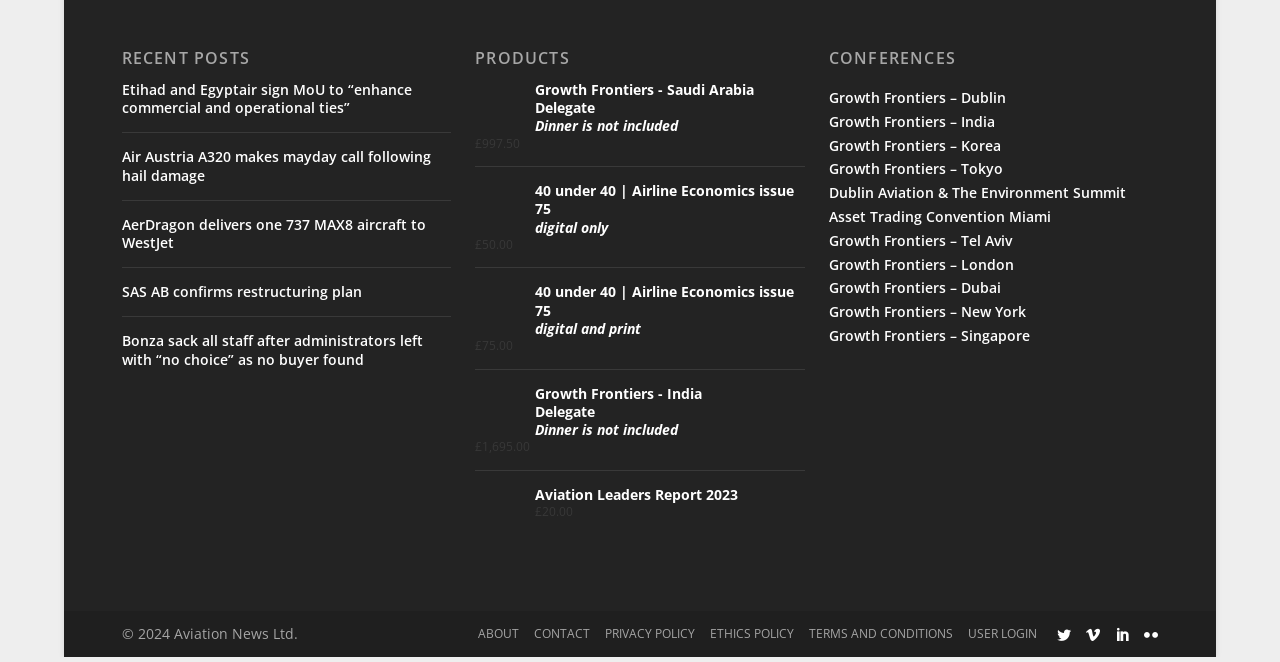What is the price of Aviation Leaders Report 2023?
From the details in the image, answer the question comprehensively.

I found the link 'Aviation Leaders Report 2023' and adjacent to it, there are two StaticText elements, one with the text '£' and the other with the text '1,695.00', which suggests that the price of this item is £1,695.00.